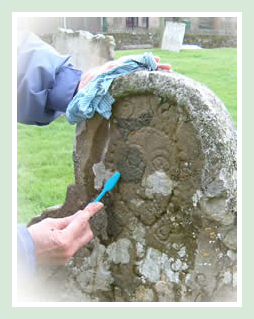Provide a one-word or brief phrase answer to the question:
What is the significance of the gravestone's intricate carvings?

historical significance